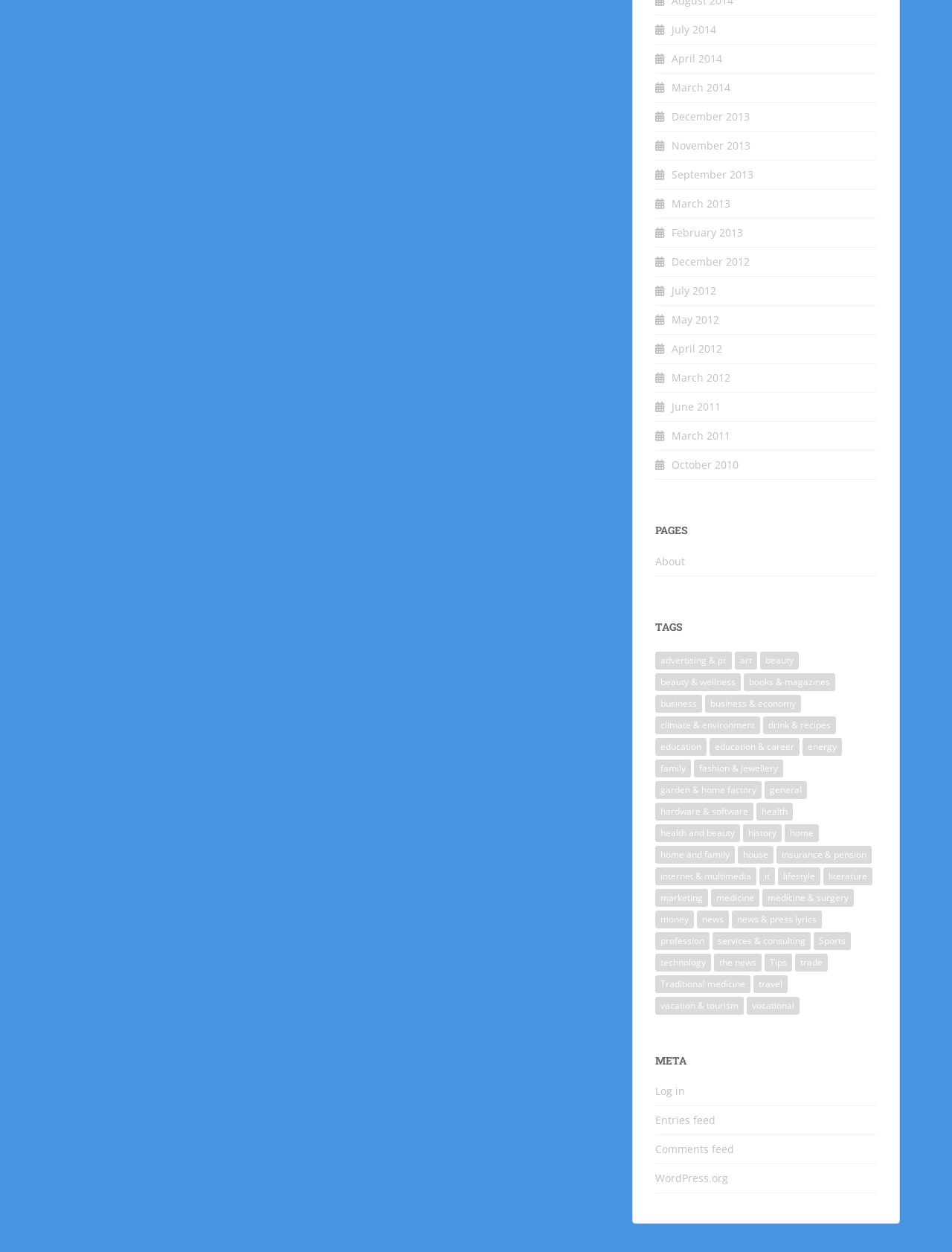Answer the question with a brief word or phrase:
What is the last link in the 'META' section?

WordPress.org